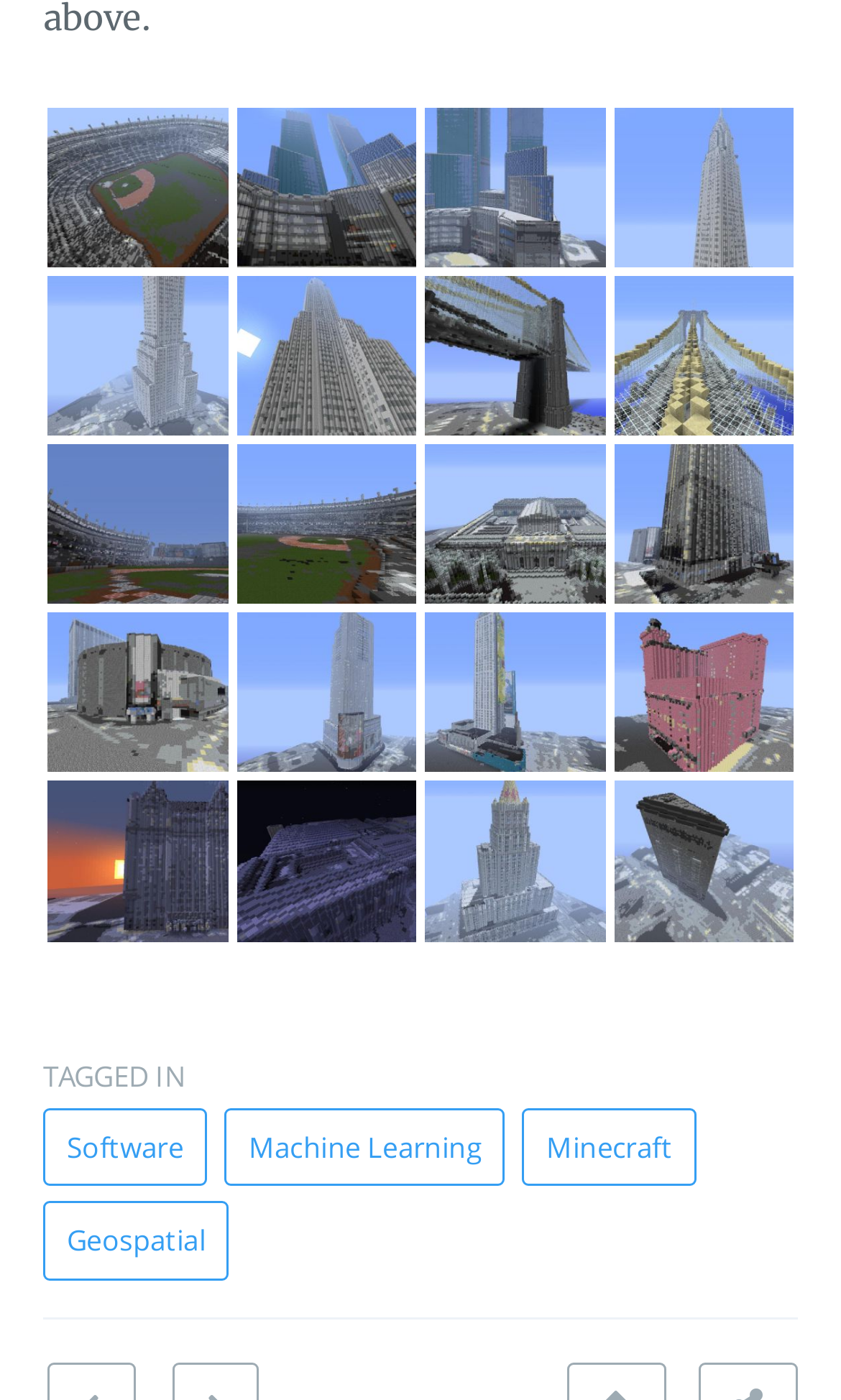Please determine the bounding box coordinates of the clickable area required to carry out the following instruction: "Visit Times Square". The coordinates must be four float numbers between 0 and 1, represented as [left, top, right, bottom].

[0.281, 0.438, 0.495, 0.552]